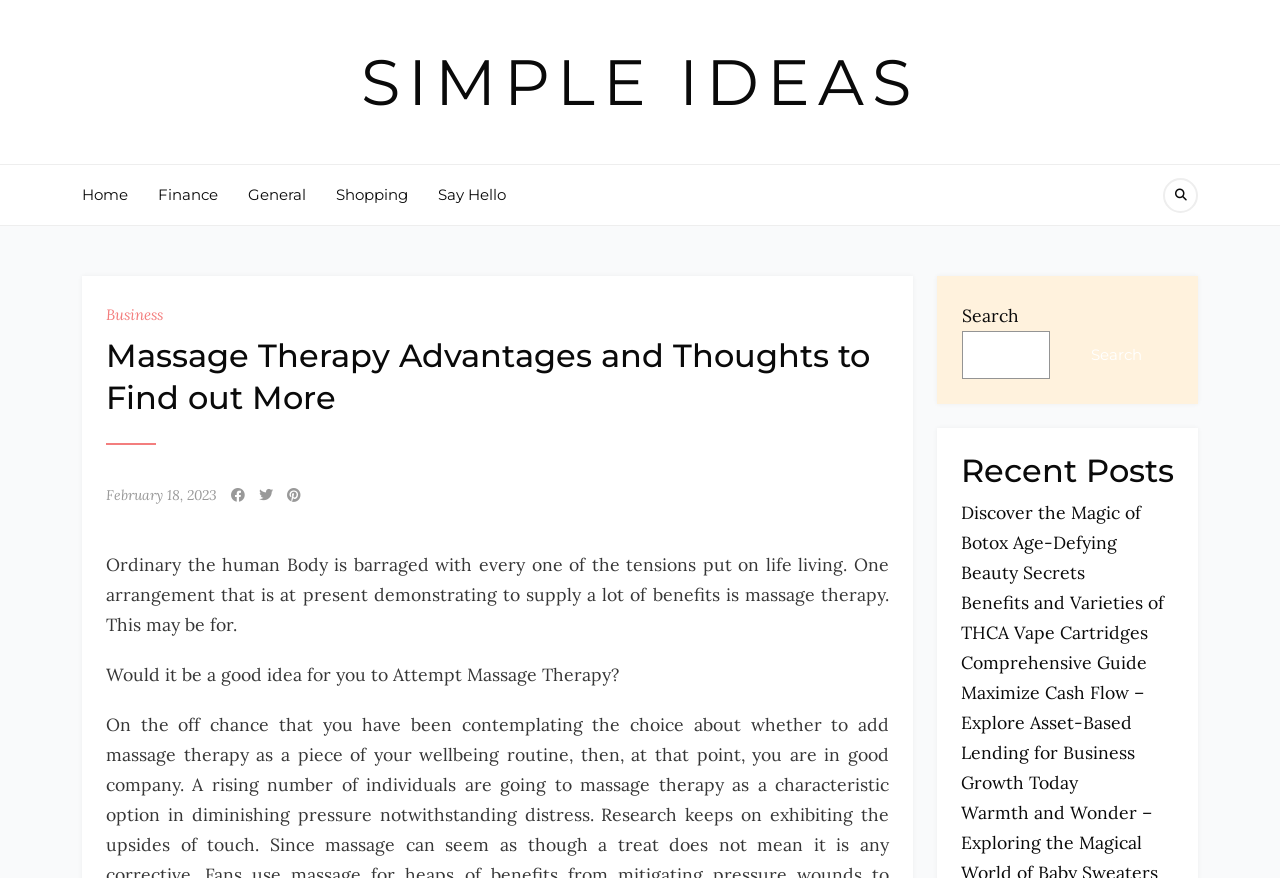Please identify the bounding box coordinates of the element's region that I should click in order to complete the following instruction: "Check the 'Recent Posts' section". The bounding box coordinates consist of four float numbers between 0 and 1, i.e., [left, top, right, bottom].

[0.751, 0.515, 0.917, 0.559]